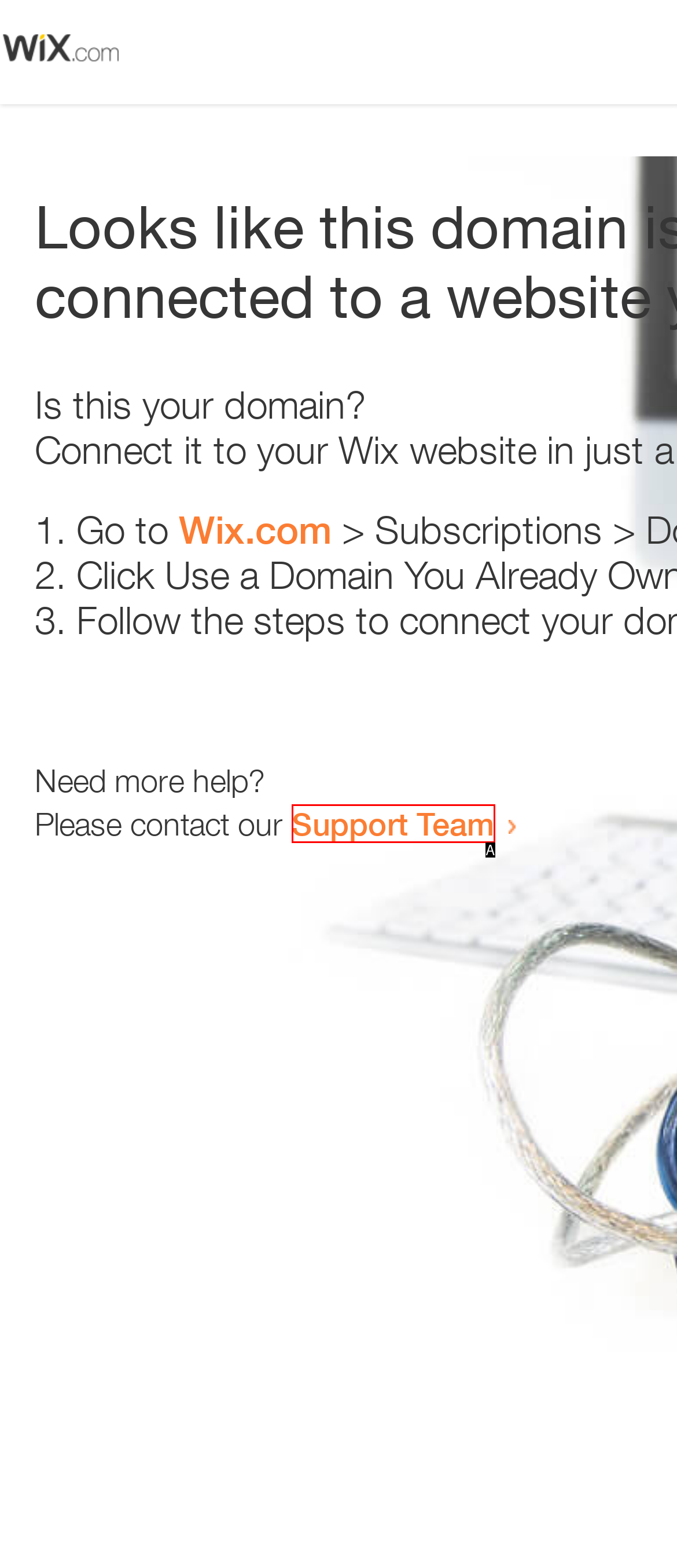Identify which HTML element matches the description: Support Team. Answer with the correct option's letter.

A